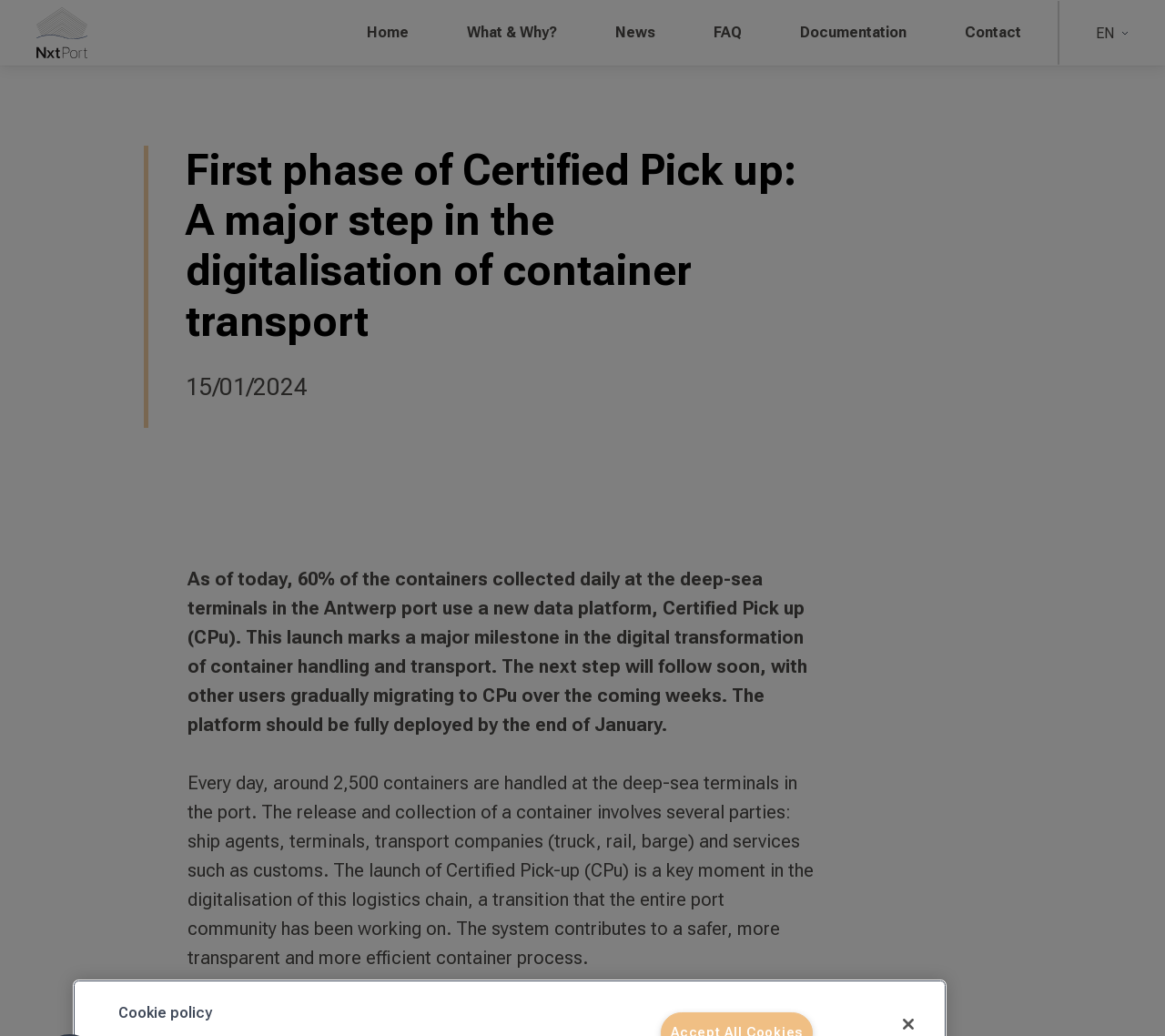Answer the following query concisely with a single word or phrase:
What is the name of the data platform mentioned in the article?

Certified Pick up (CPu)